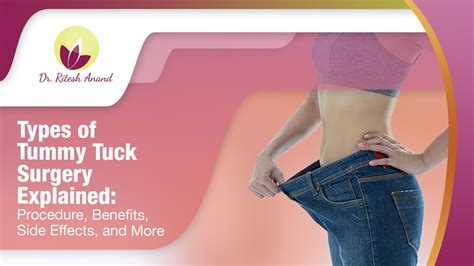What is the background color scheme of the graphic?
Using the image as a reference, give a one-word or short phrase answer.

Soft pastel colors